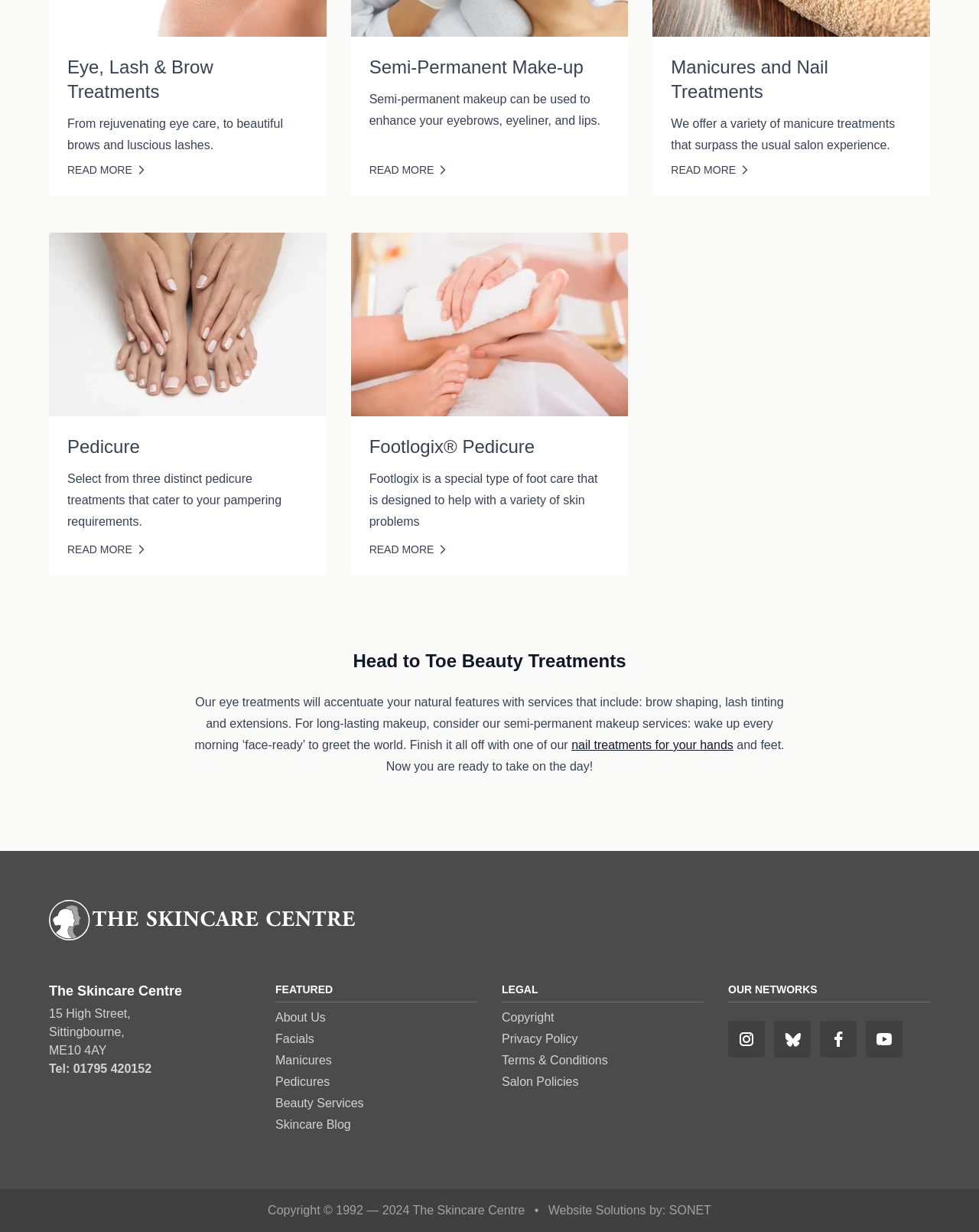Carefully examine the image and provide an in-depth answer to the question: What is the phone number of The Skincare Centre?

I found the phone number of The Skincare Centre at the bottom of the webpage, which is 01795 420152. This information is provided in a static text element.